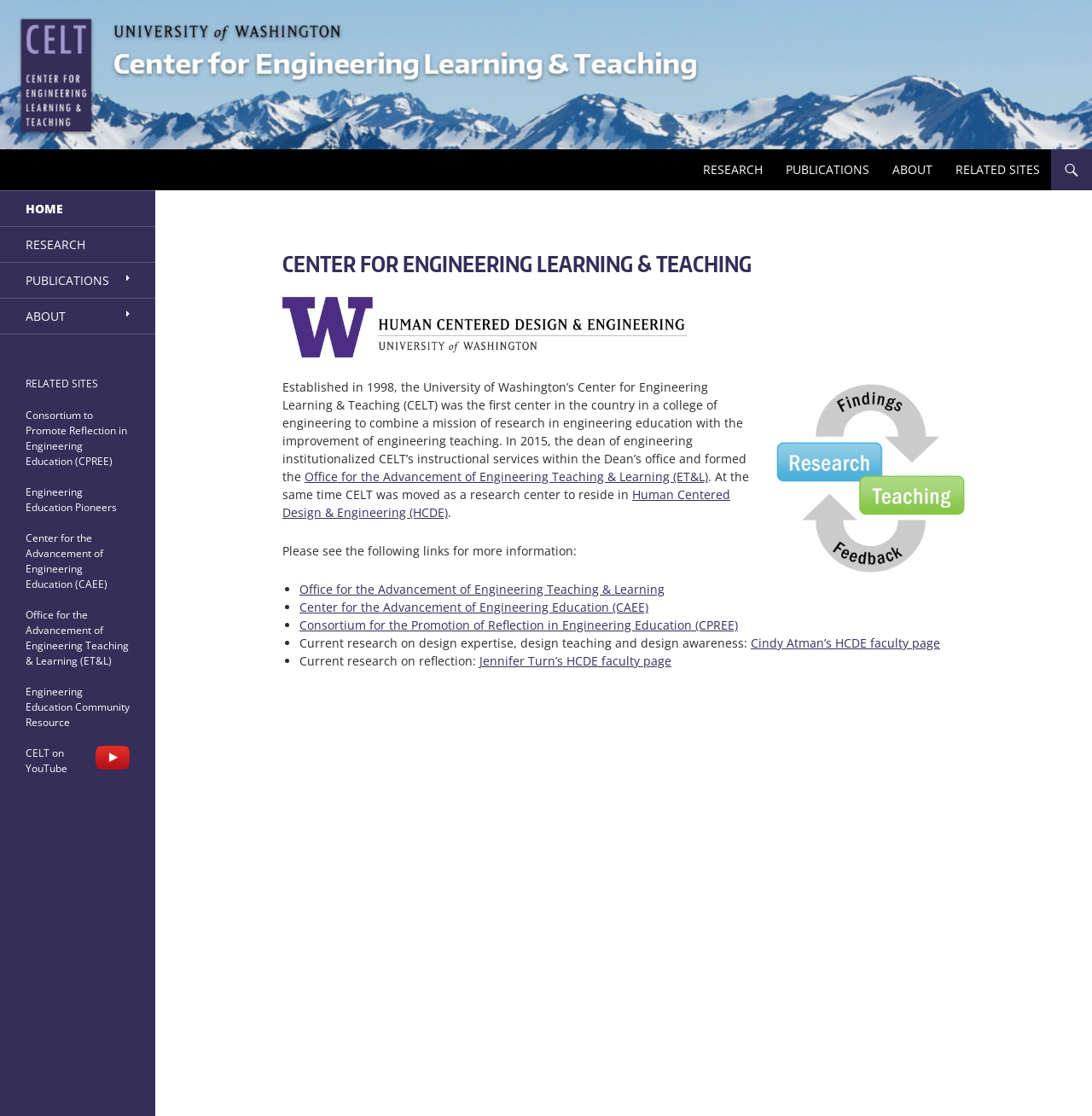Show me the bounding box coordinates of the clickable region to achieve the task as per the instruction: "Explore the 'RELATED SITES'".

[0.023, 0.337, 0.119, 0.352]